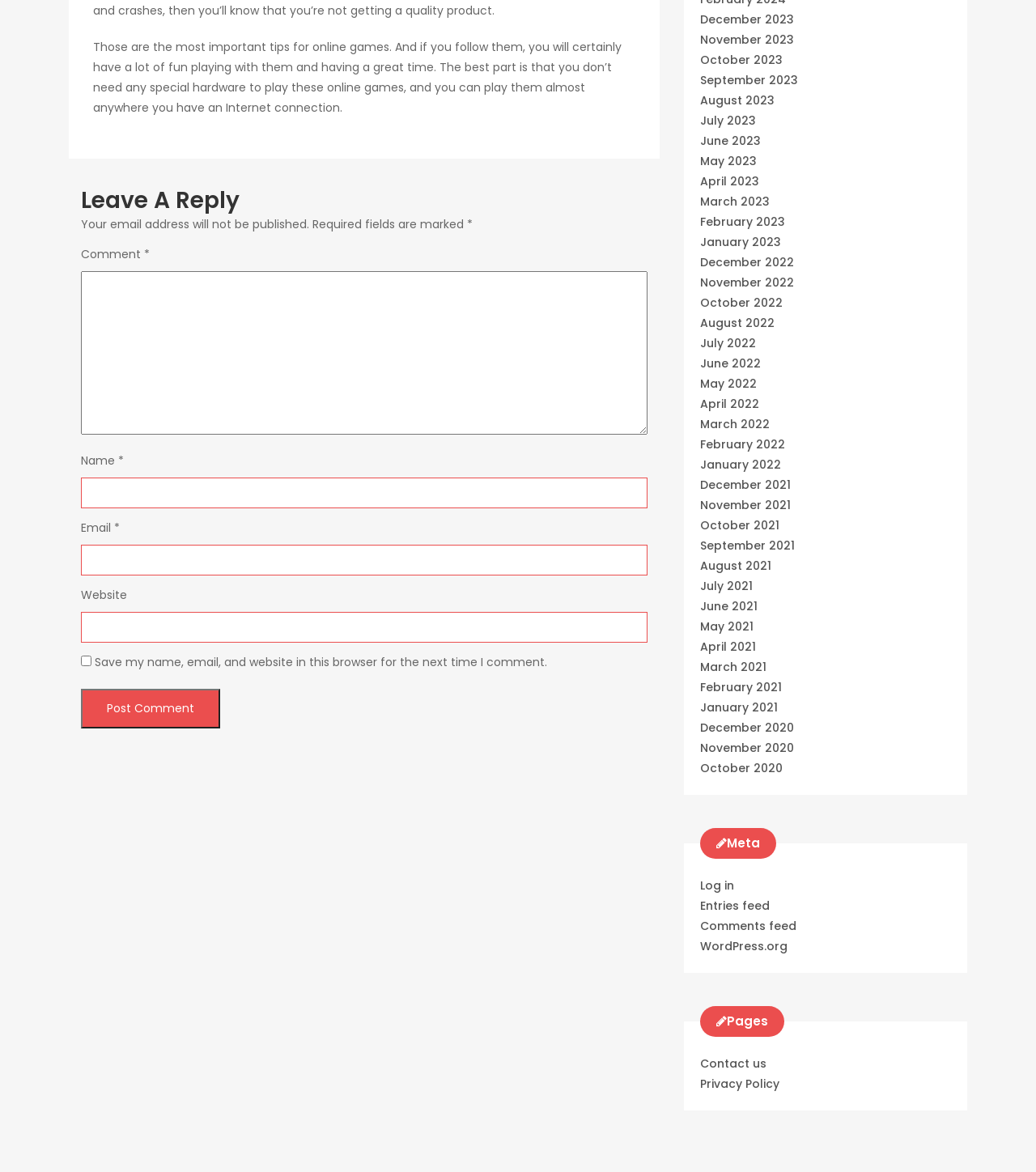Determine the bounding box for the HTML element described here: "flight". The coordinates should be given as [left, top, right, bottom] with each number being a float between 0 and 1.

None